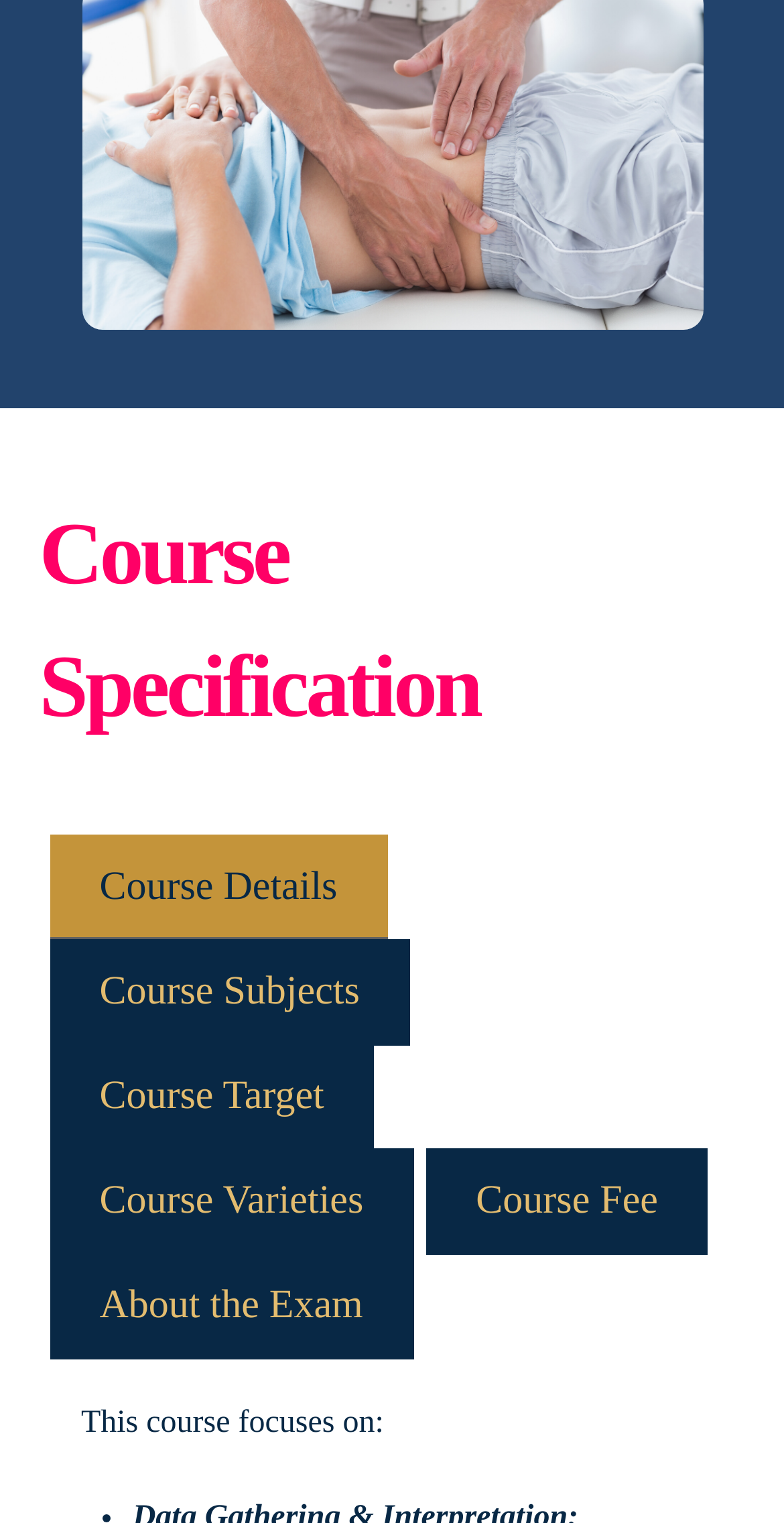Respond with a single word or phrase:
What is the position of the 'Course Fee' link?

Right side